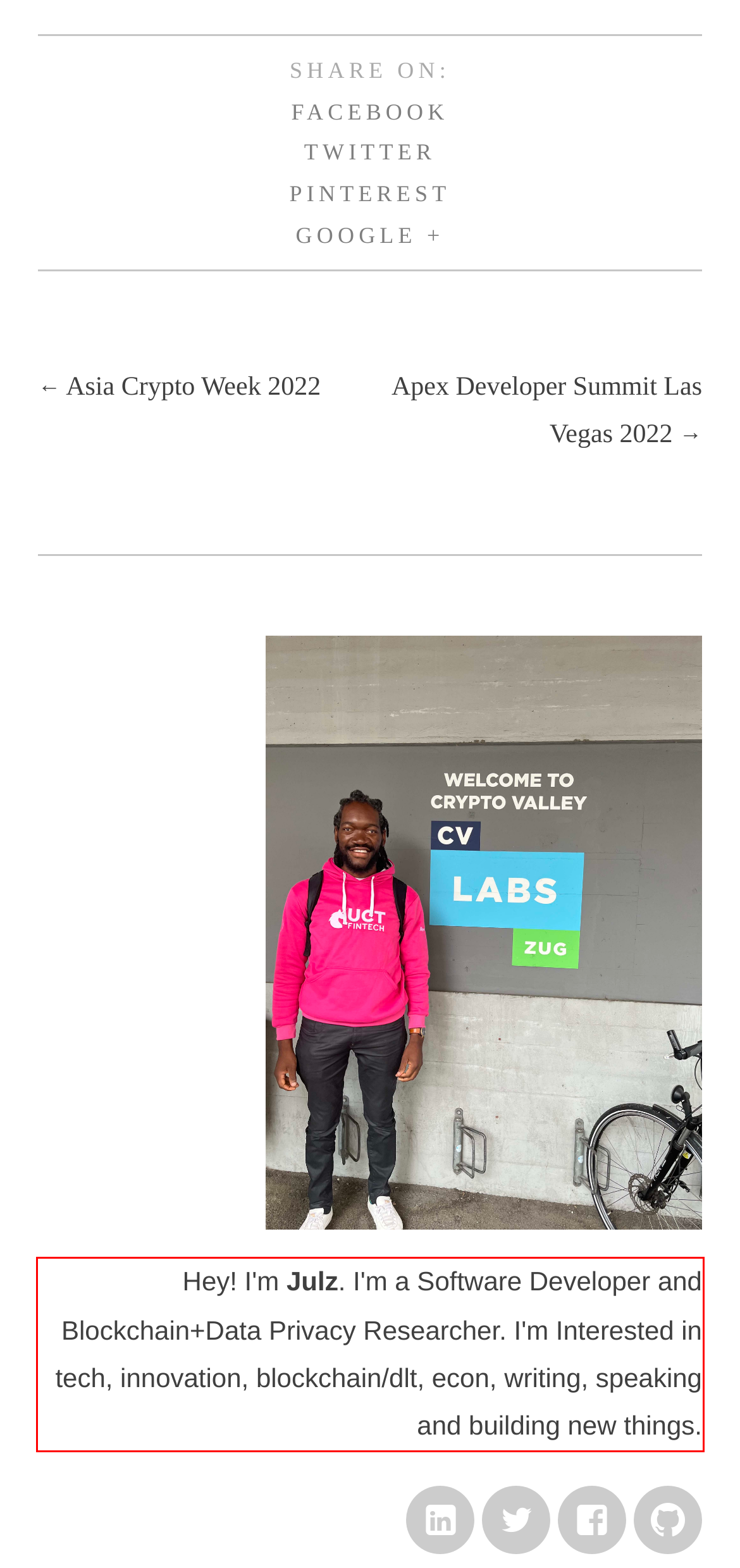You are given a webpage screenshot with a red bounding box around a UI element. Extract and generate the text inside this red bounding box.

Hey! I'm Julz. I'm a Software Developer and Blockchain+Data Privacy Researcher. I'm Interested in tech, innovation, blockchain/dlt, econ, writing, speaking and building new things.